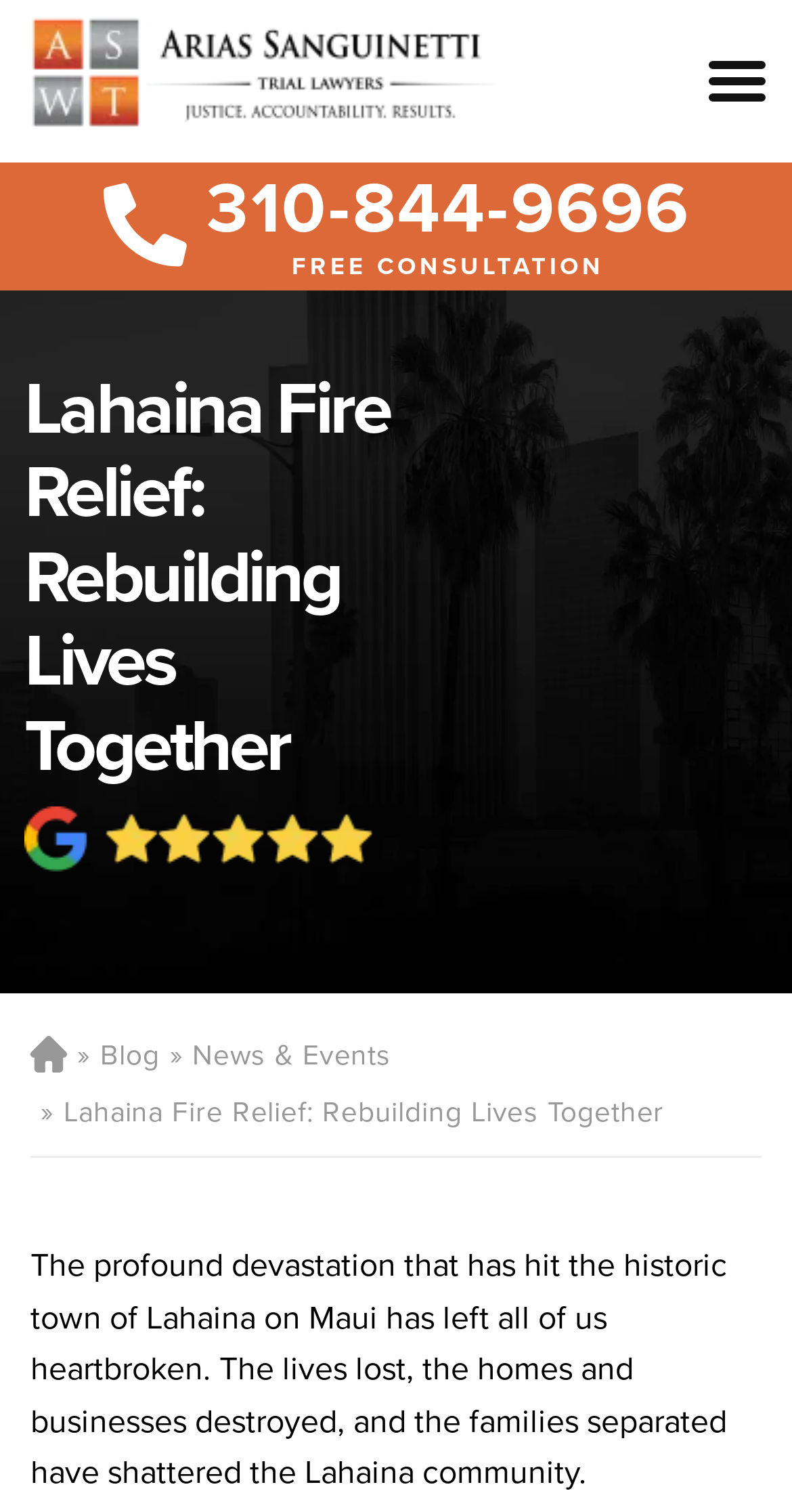Identify and provide the title of the webpage.

Lahaina Fire Relief: Rebuilding Lives Together